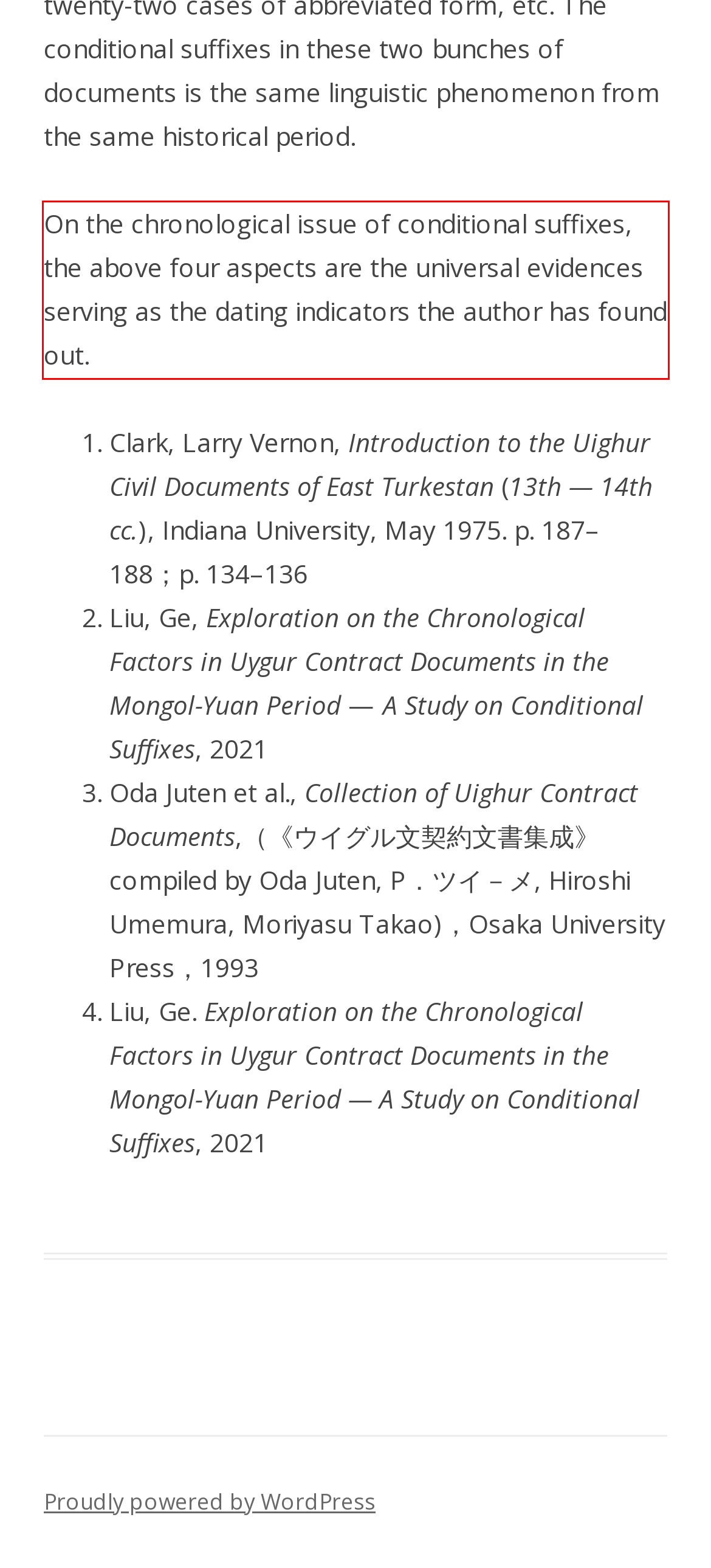From the given screenshot of a webpage, identify the red bounding box and extract the text content within it.

On the chronological issue of conditional suffixes, the above four aspects are the universal evidences serving as the dating indicators the author has found out.